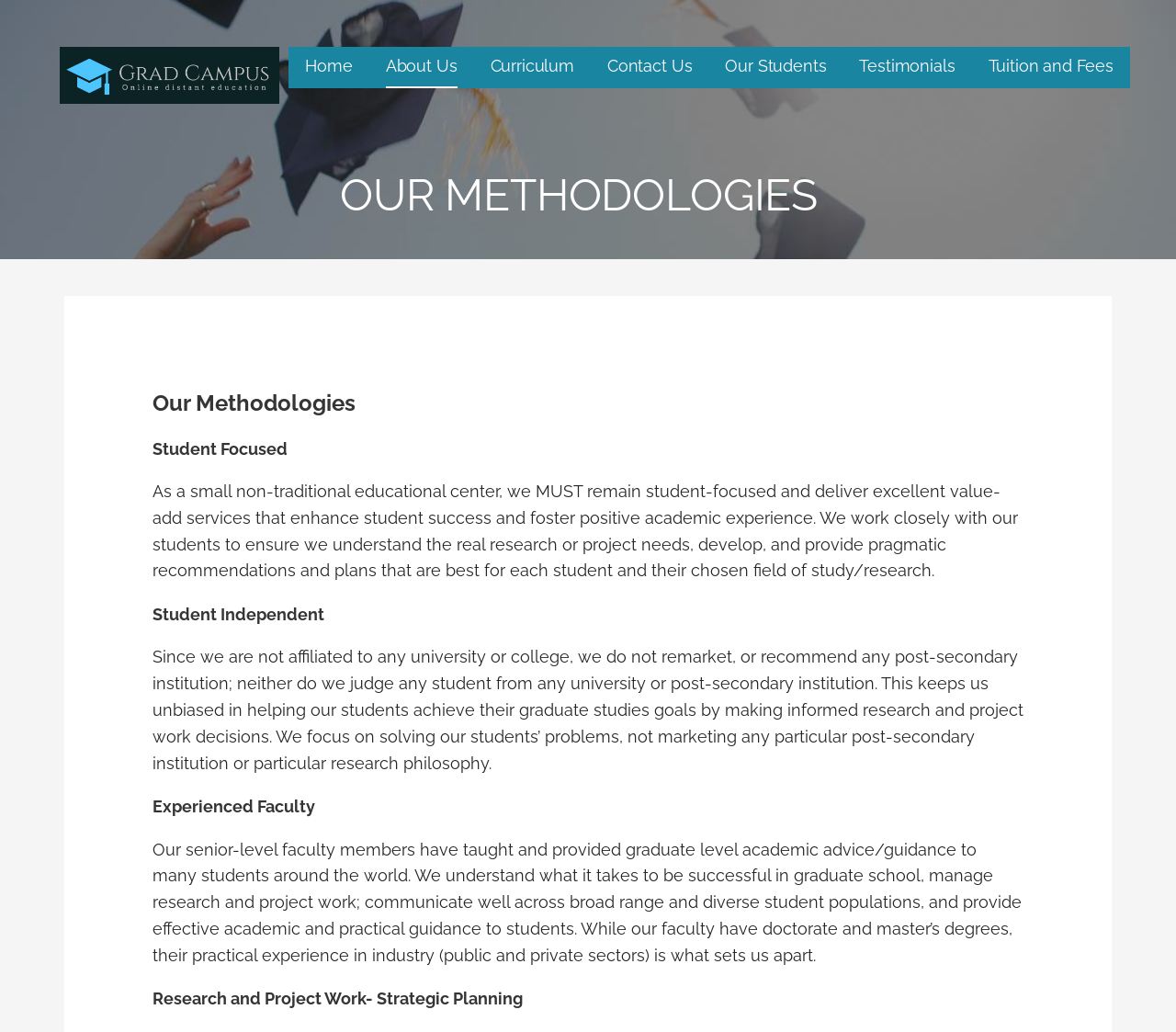Give a one-word or short phrase answer to the question: 
What kind of faculty members does the center have?

Senior-level faculty members